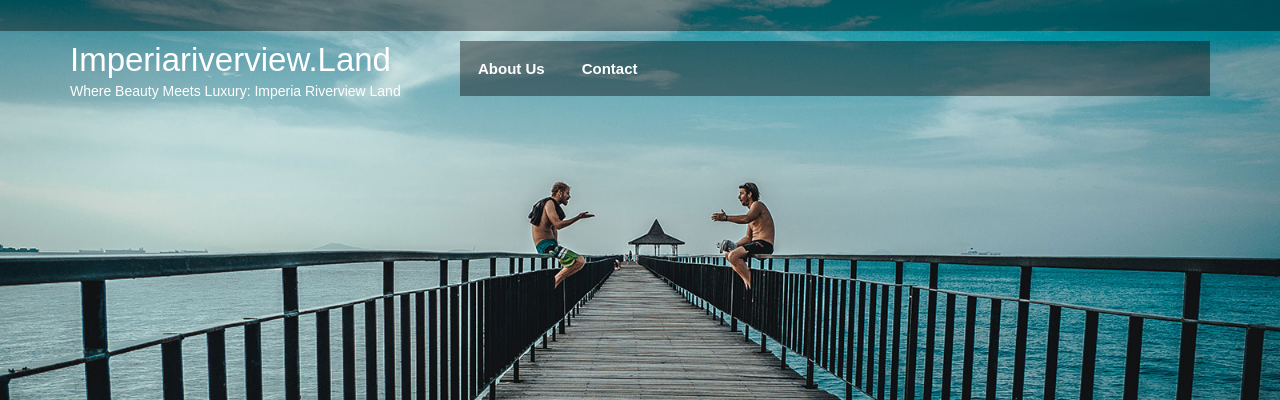How many individuals are depicted in the scene?
Give a single word or phrase answer based on the content of the image.

two